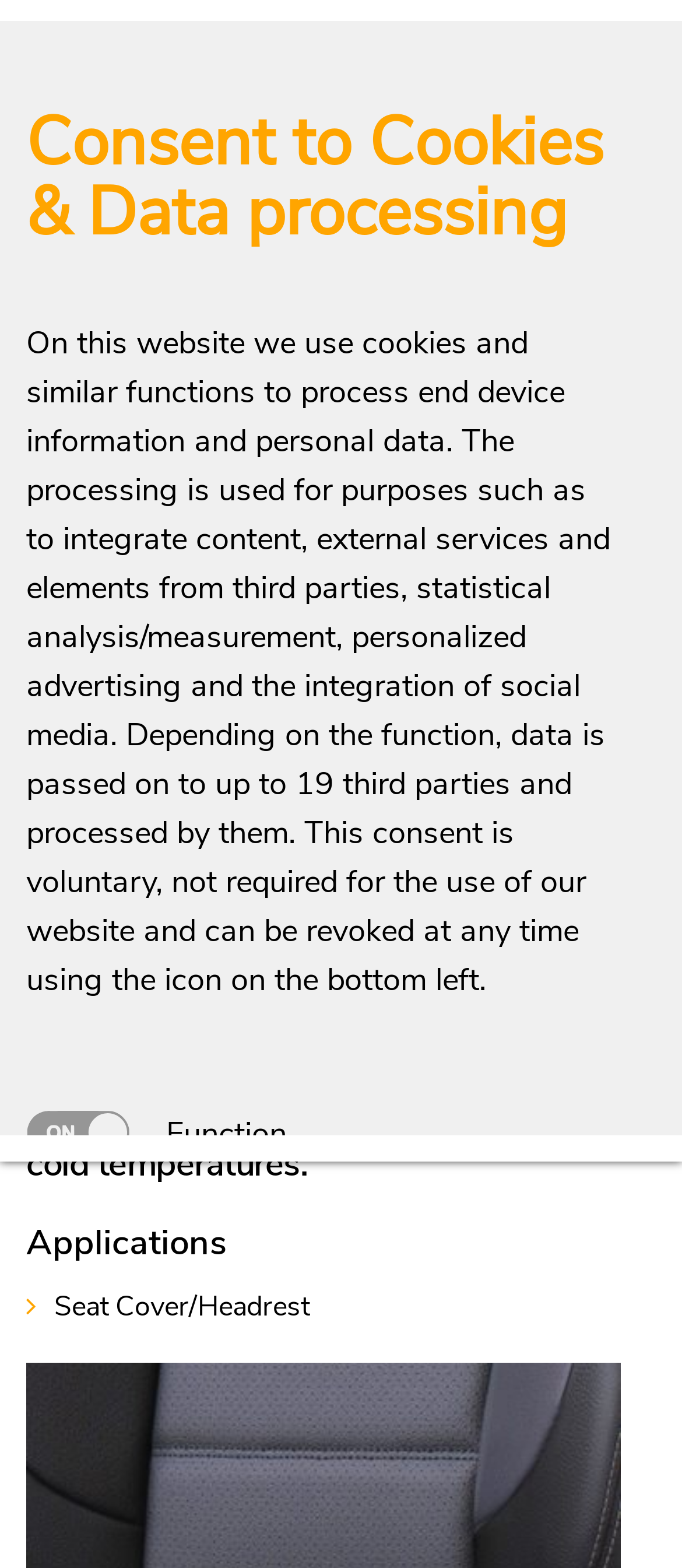Determine the bounding box coordinates of the section to be clicked to follow the instruction: "search for something". The coordinates should be given as four float numbers between 0 and 1, formatted as [left, top, right, bottom].

None